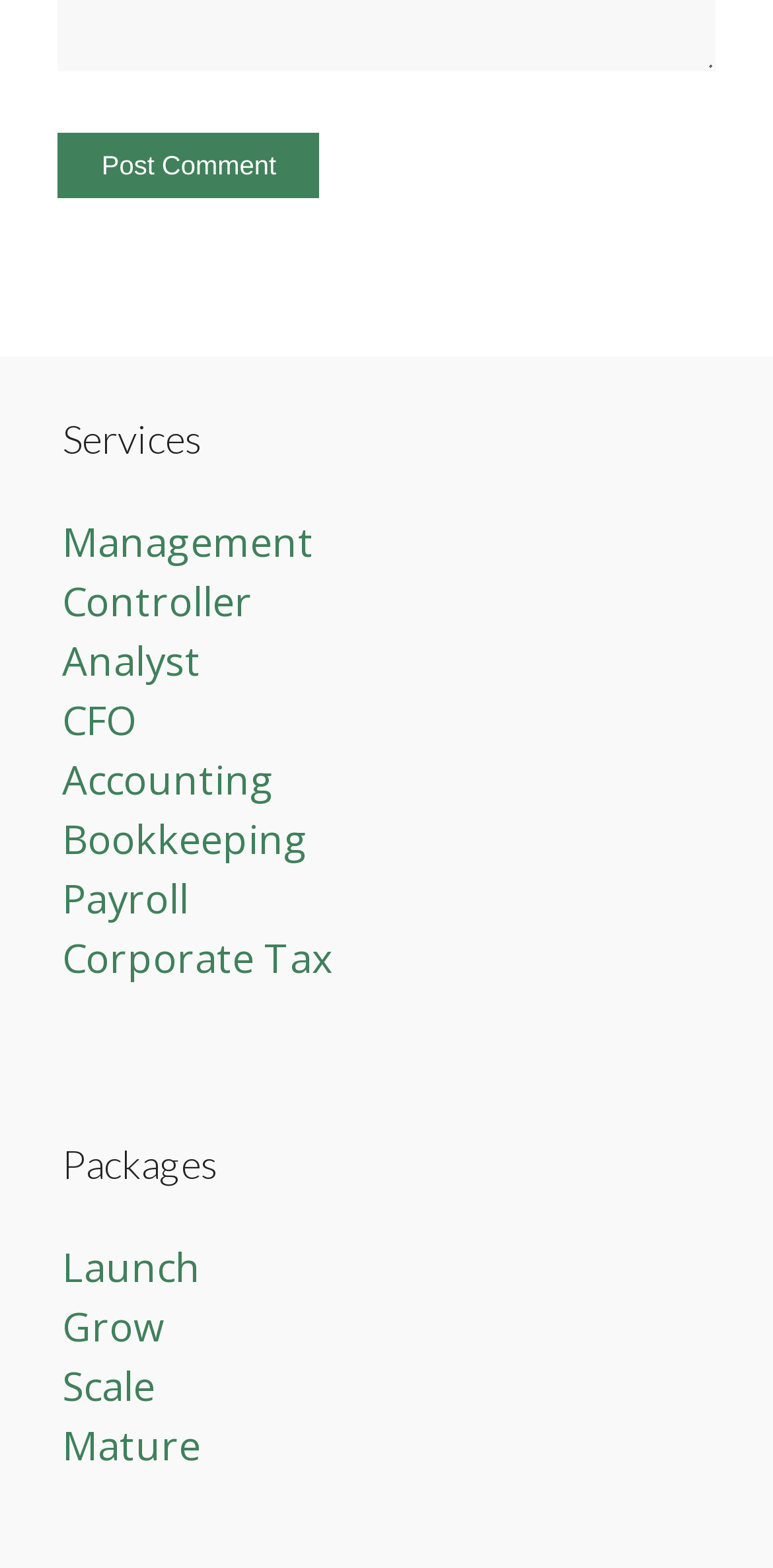Identify the bounding box coordinates of the area you need to click to perform the following instruction: "Go to 'Management' page".

[0.08, 0.328, 0.406, 0.362]